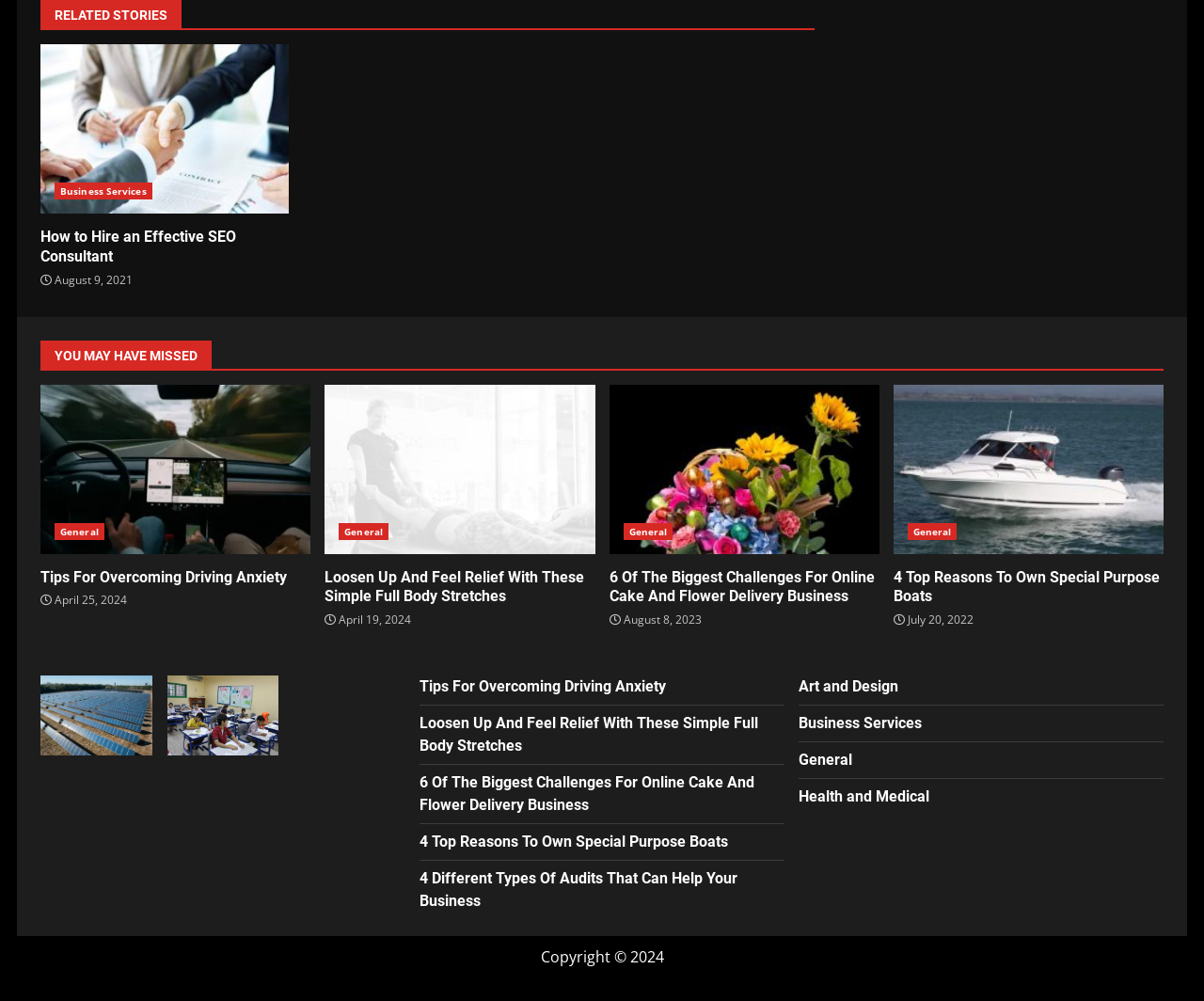Determine the bounding box coordinates of the region I should click to achieve the following instruction: "Learn about tips for overcoming driving anxiety". Ensure the bounding box coordinates are four float numbers between 0 and 1, i.e., [left, top, right, bottom].

[0.034, 0.384, 0.258, 0.553]